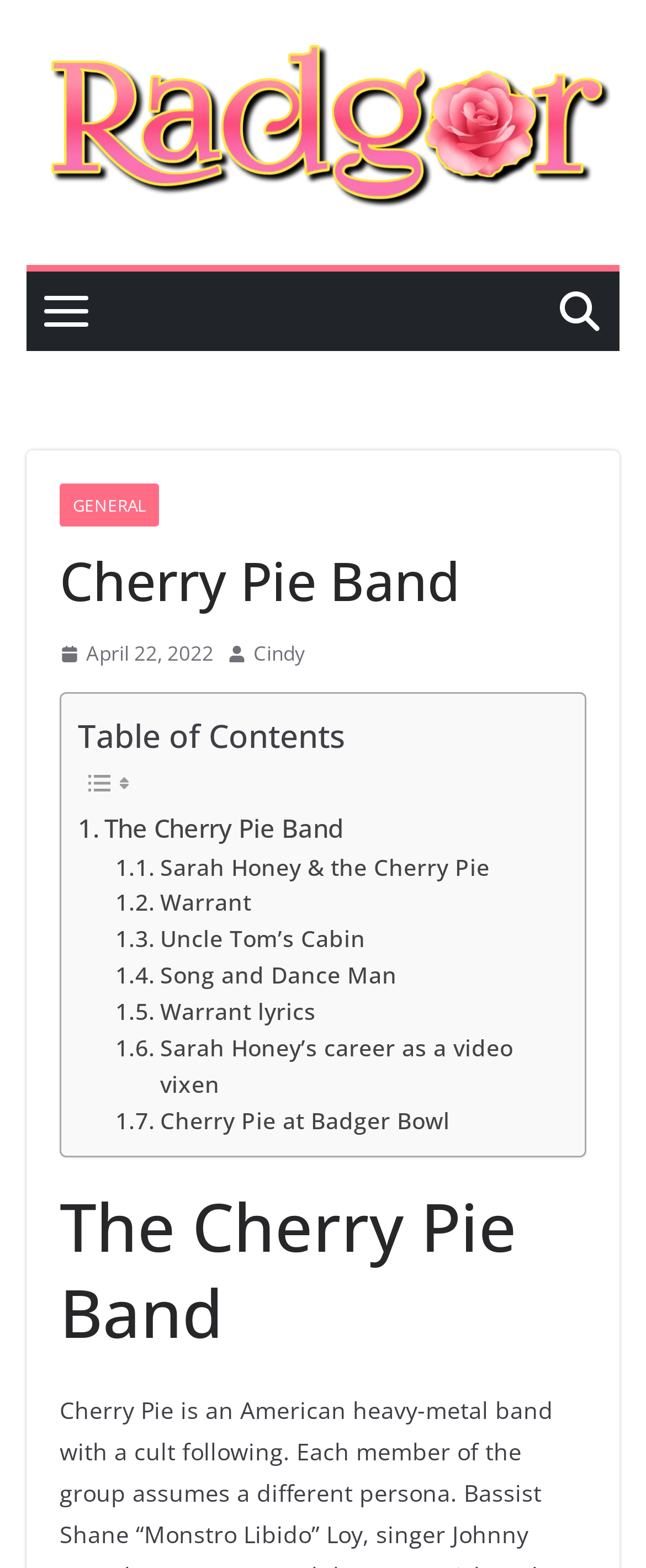Give an in-depth explanation of the webpage layout and content.

The webpage is about the Cherry Pie Band, an American heavy-metal band with a cult following. At the top-left corner, there is a link and an image with the text "Radgor", which is likely the band's logo. Below it, there is a small image, possibly an icon.

On the top-center of the page, there is a header section with the title "Cherry Pie Band" in large font. To the right of the title, there are three links: "GENERAL", "April 22, 2022", and "Cindy". The "April 22, 2022" link has a small image and a time element next to it, indicating a date-related content. Below these links, there is a table of contents with several links to different sections, including "The Cherry Pie Band", "Sarah Honey & the Cherry Pie", "Warrant", and others.

The table of contents is divided into sections, each with a link and some images. The images are small and likely used as icons or decorations. The links have descriptive text, such as "Song and Dance Man" and "Warrant lyrics", which suggest that they lead to pages with information about the band's music and history.

At the bottom of the page, there is a large heading that repeats the title "The Cherry Pie Band". Overall, the webpage appears to be a hub for information about the band, with links to different sections and pages that provide more details about their music, history, and members.